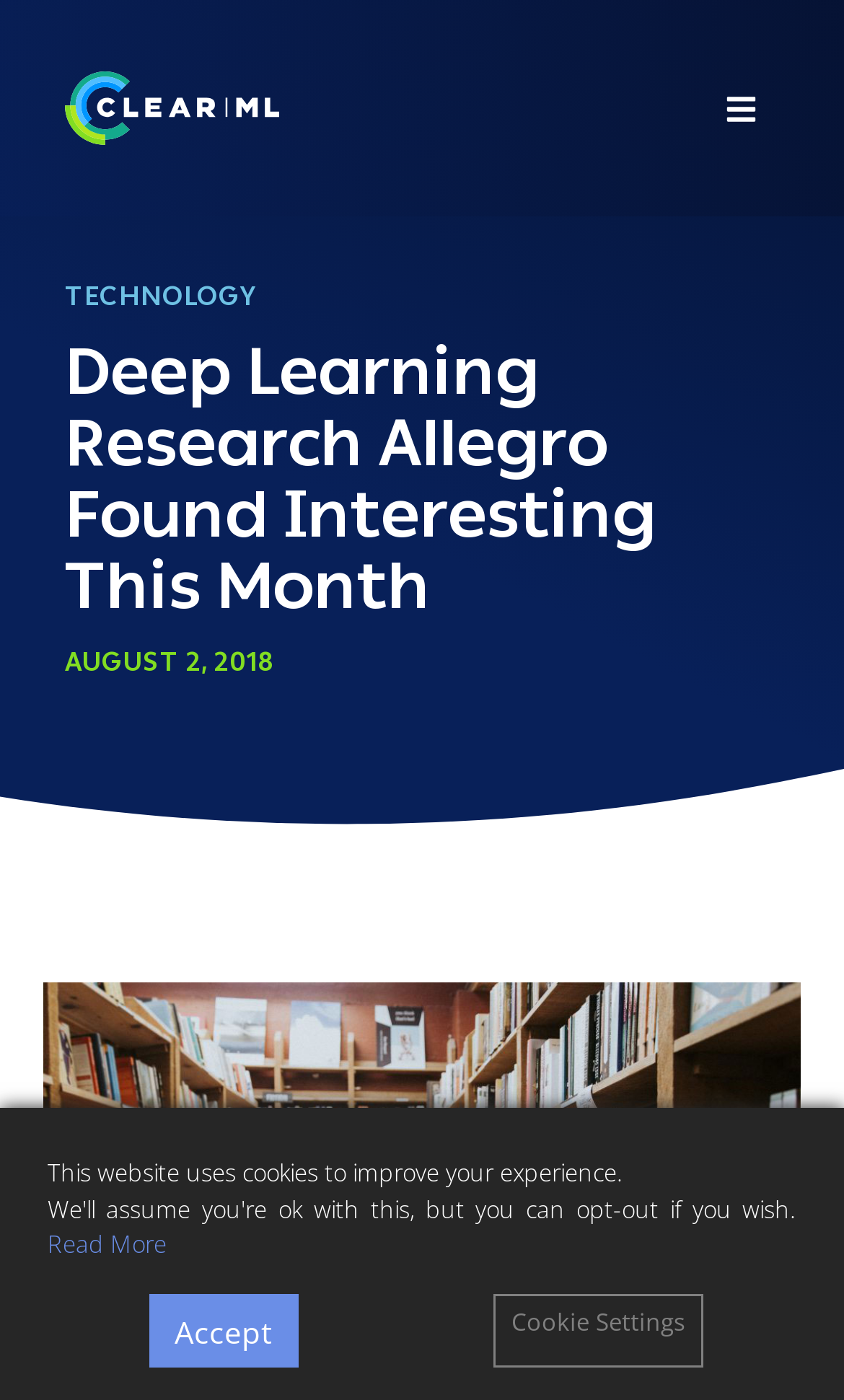Explain the features and main sections of the webpage comprehensively.

The webpage is about deep learning research, specifically showcasing favorite reads from publications that present insightful findings in deep learning computer vision. 

At the top left of the page, there is a link, followed by another link at the top right. Below these links, there is a heading that reads "Deep Learning Research Allegro Found Interesting This Month". 

To the right of the heading, there is a static text "AUGUST 2, 2018". 

Further down the page, there is a link at the bottom left, and a generic element that contains a message about the website using cookies. This message includes a link to "Read More" at the bottom left. 

At the very bottom of the page, there are two links, "Accept All" at the left and "Cookie Settings" at the right.